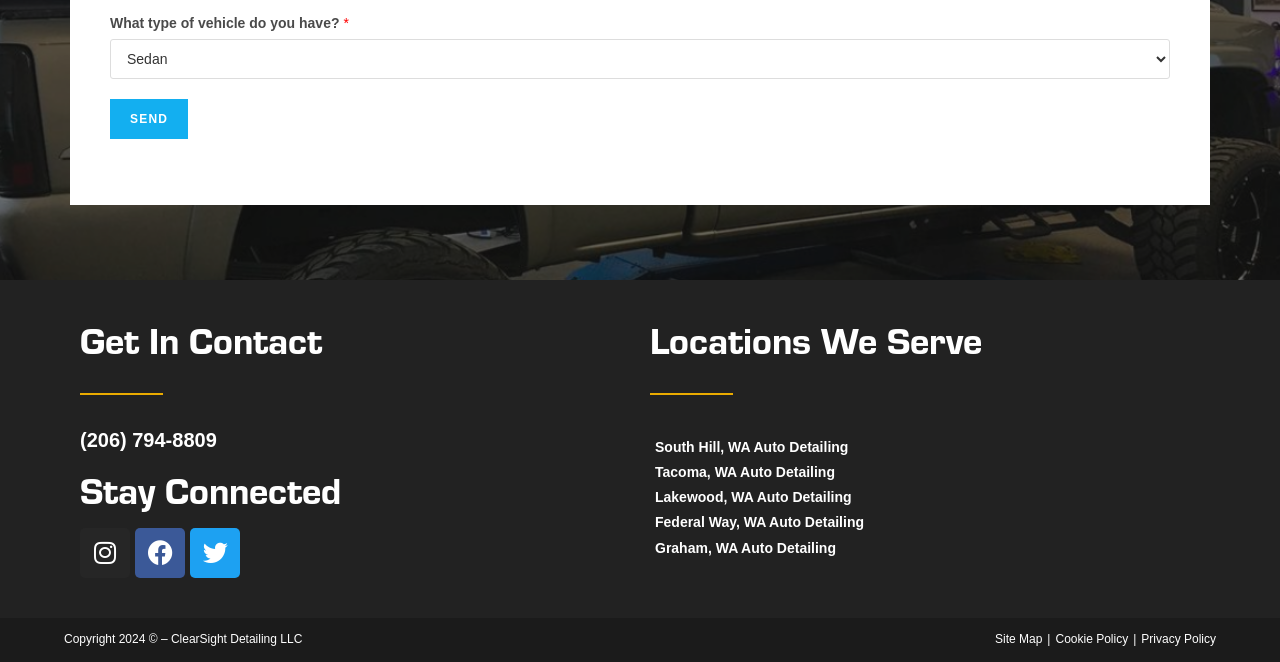Pinpoint the bounding box coordinates of the element you need to click to execute the following instruction: "visit the Instagram page". The bounding box should be represented by four float numbers between 0 and 1, in the format [left, top, right, bottom].

[0.062, 0.797, 0.102, 0.873]